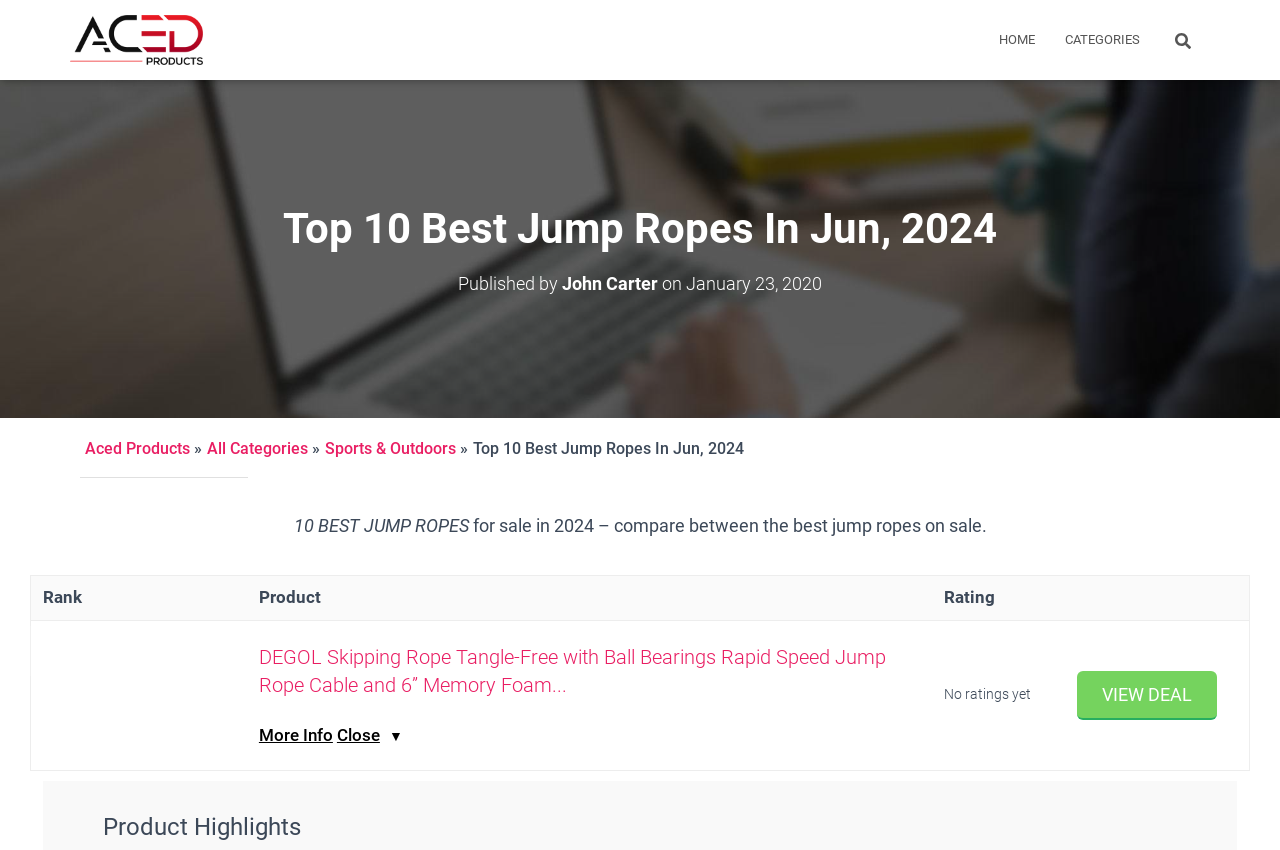How many jump ropes are compared on this webpage?
Please respond to the question with a detailed and well-explained answer.

The webpage has a table with 10 rows, each representing a jump rope, and the title of the webpage is 'Top 10 Best Jump Ropes Of 2024'.